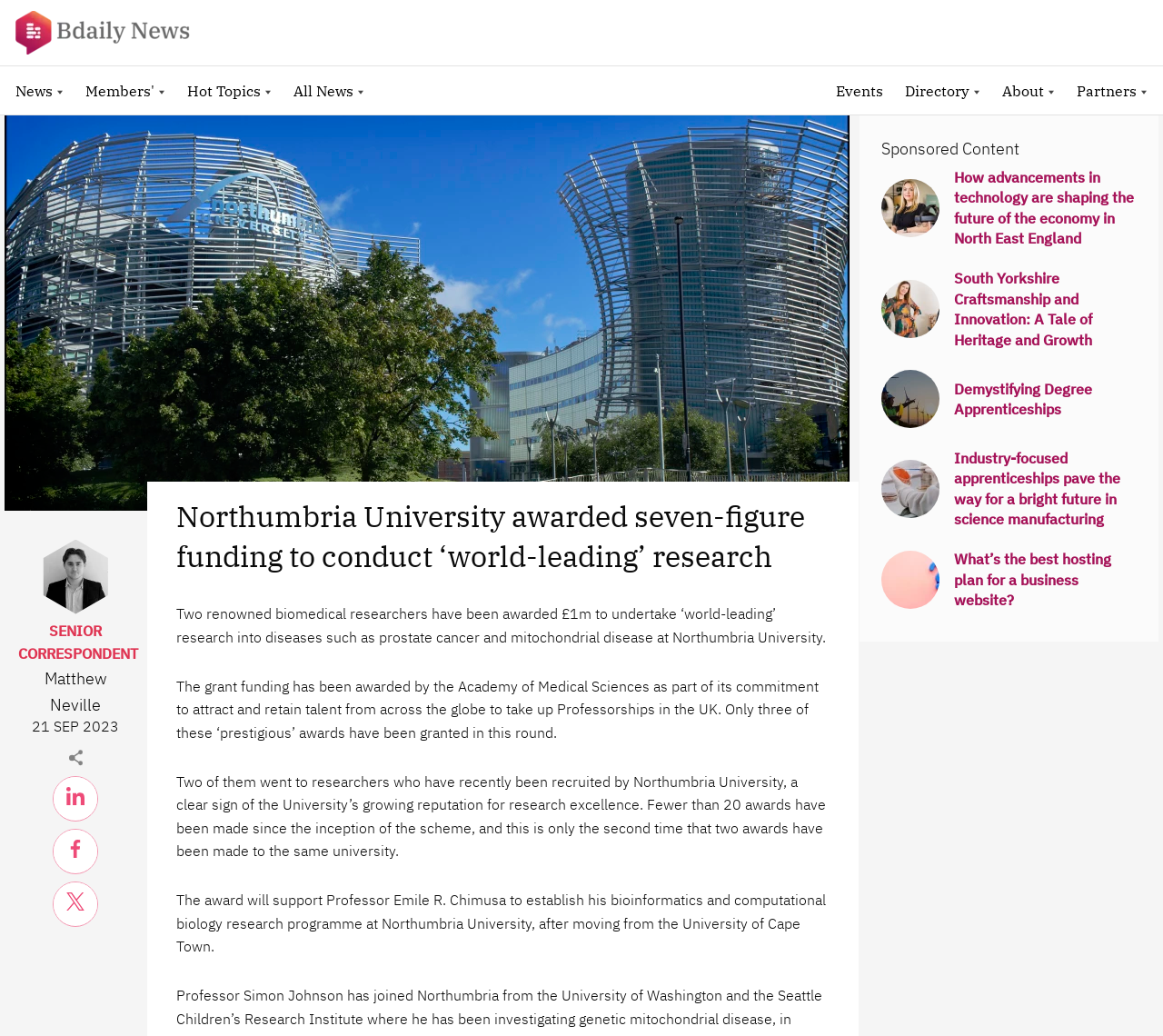Identify the bounding box coordinates necessary to click and complete the given instruction: "Read the news article about Northumbria University".

[0.151, 0.479, 0.713, 0.557]